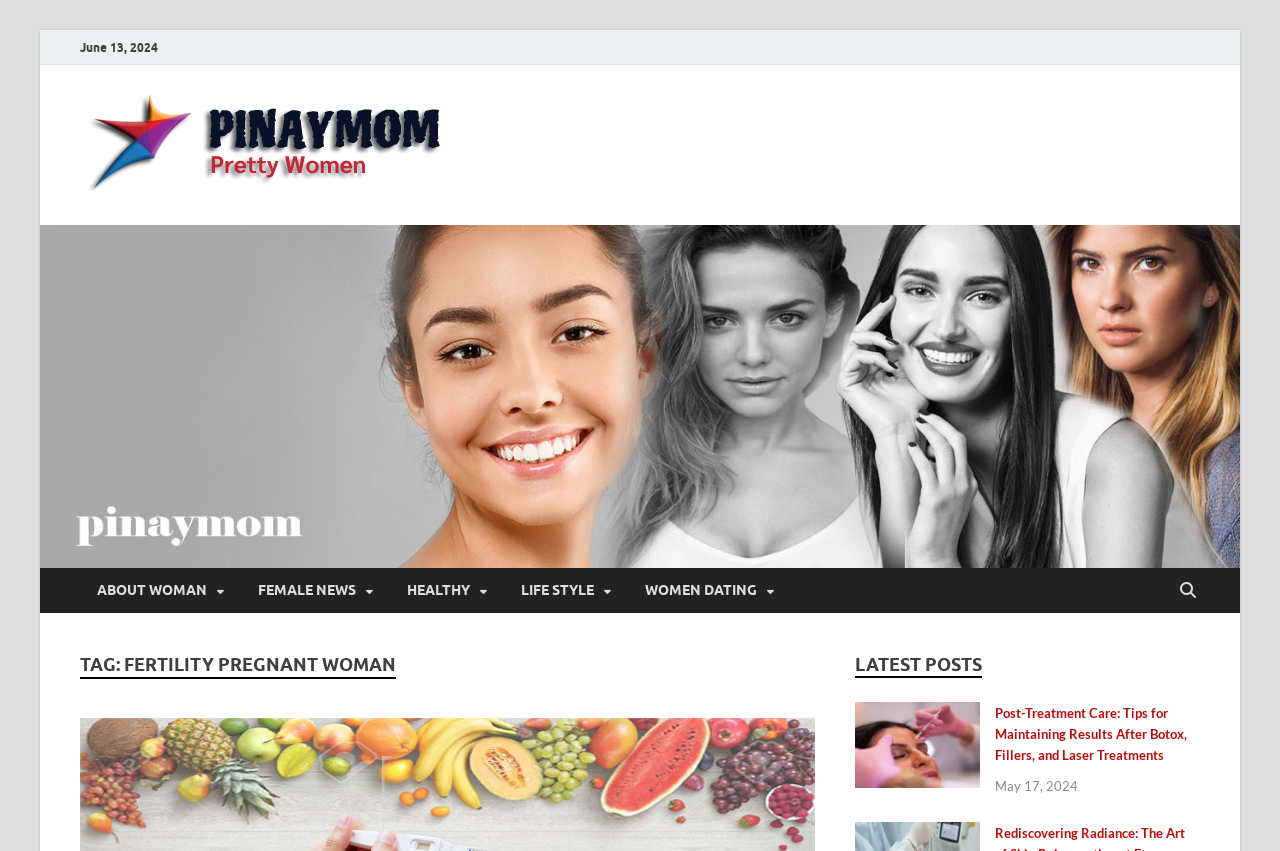Identify the bounding box for the UI element described as: "About Woman". The coordinates should be four float numbers between 0 and 1, i.e., [left, top, right, bottom].

[0.062, 0.667, 0.188, 0.72]